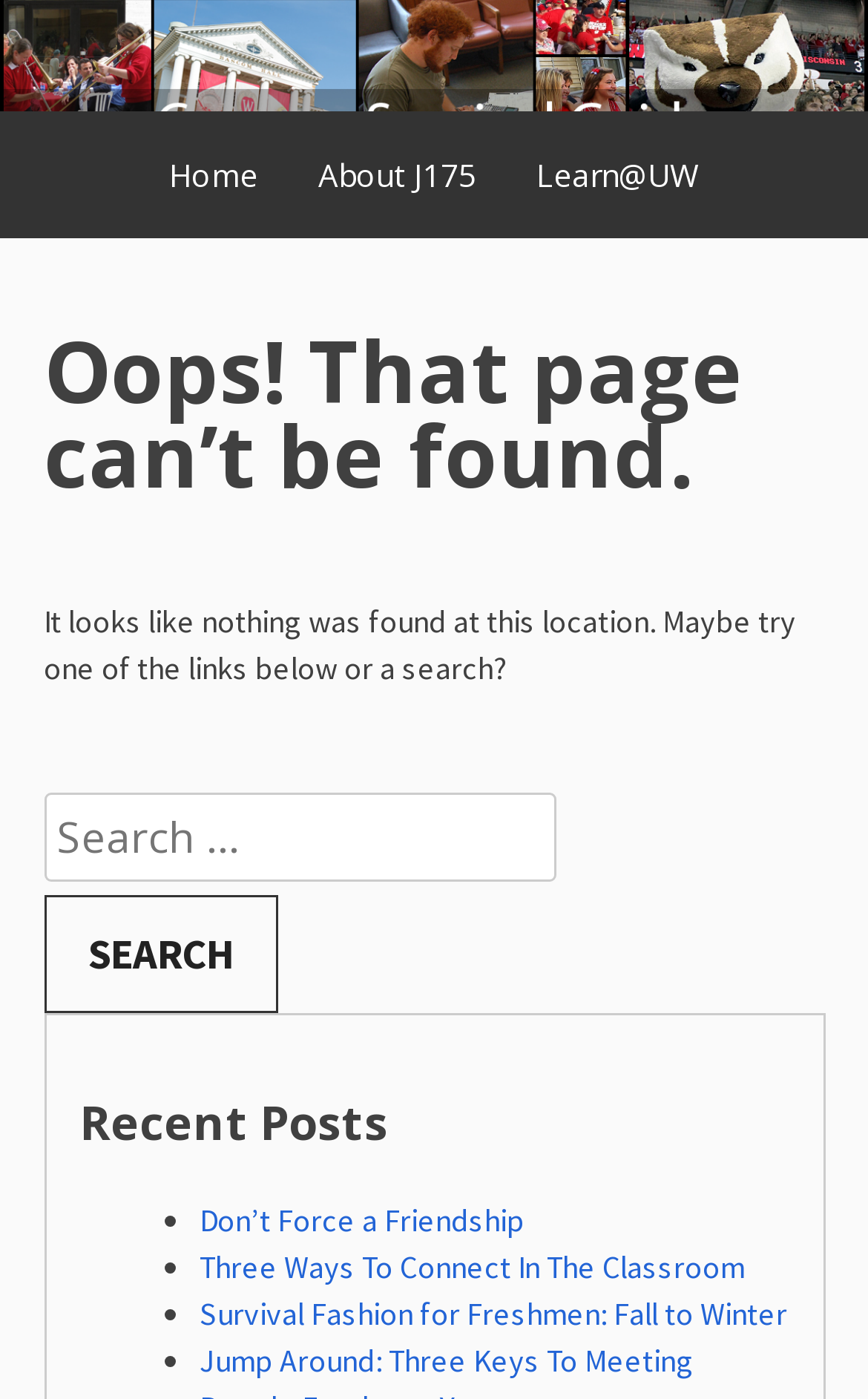How many recent posts are listed?
Answer the question in a detailed and comprehensive manner.

I counted the number of list markers and corresponding links under the 'Recent Posts' heading, which are 4 recent posts.